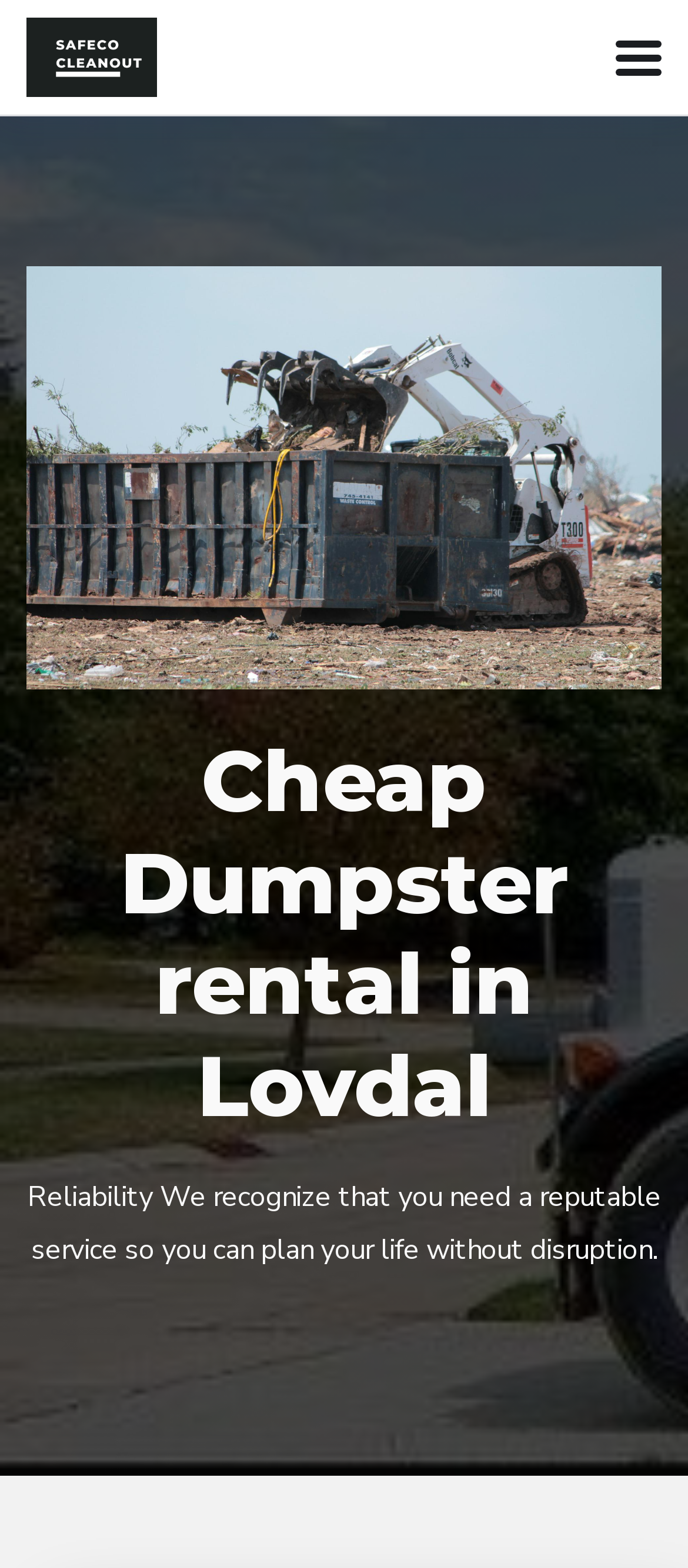What is the tone of the webpage?
Can you give a detailed and elaborate answer to the question?

The tone of the webpage can be inferred from the language used, such as 'Reliability' and 'reputable service', which suggests a professional tone, as well as the overall layout and design of the webpage, which appears clean and organized.